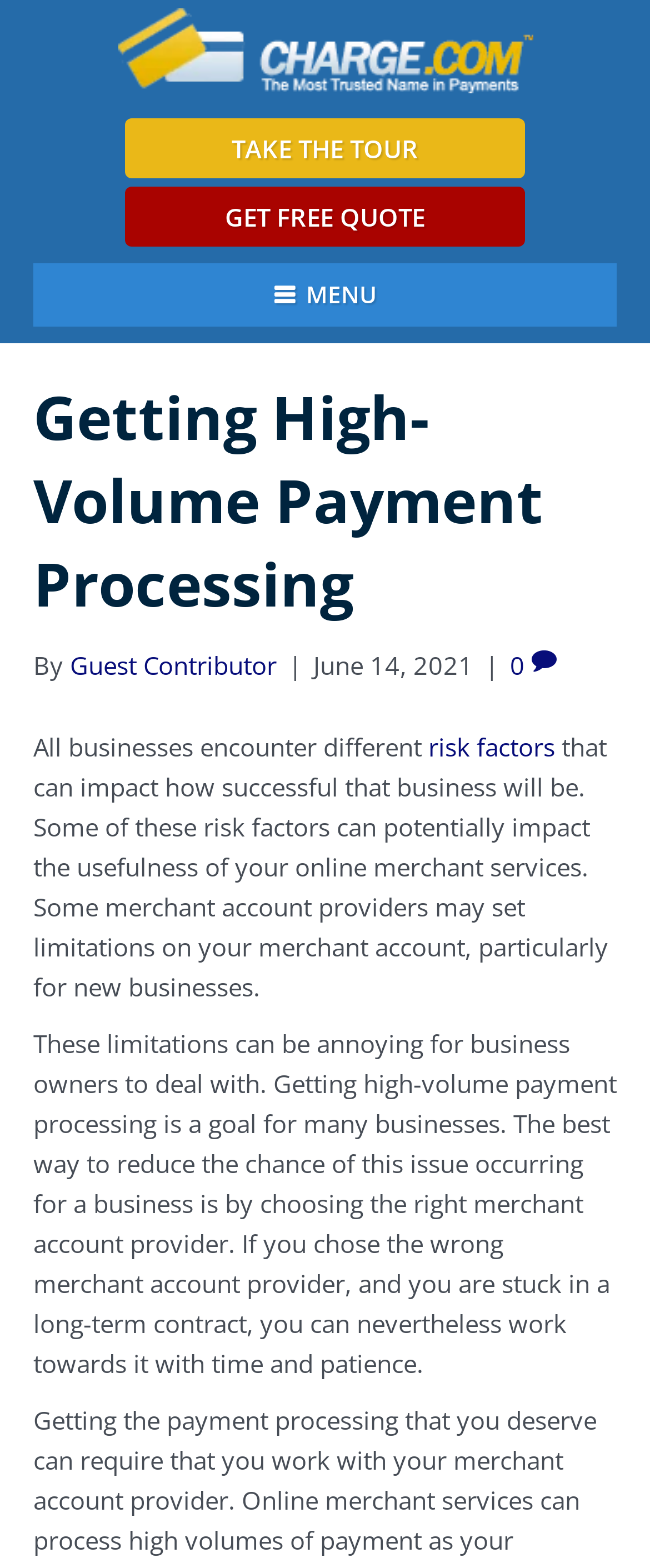From the image, can you give a detailed response to the question below:
Who wrote the article?

The author of the article is a Guest Contributor, which is mentioned below the heading 'Getting High-Volume Payment Processing' along with the date 'June 14, 2021'.